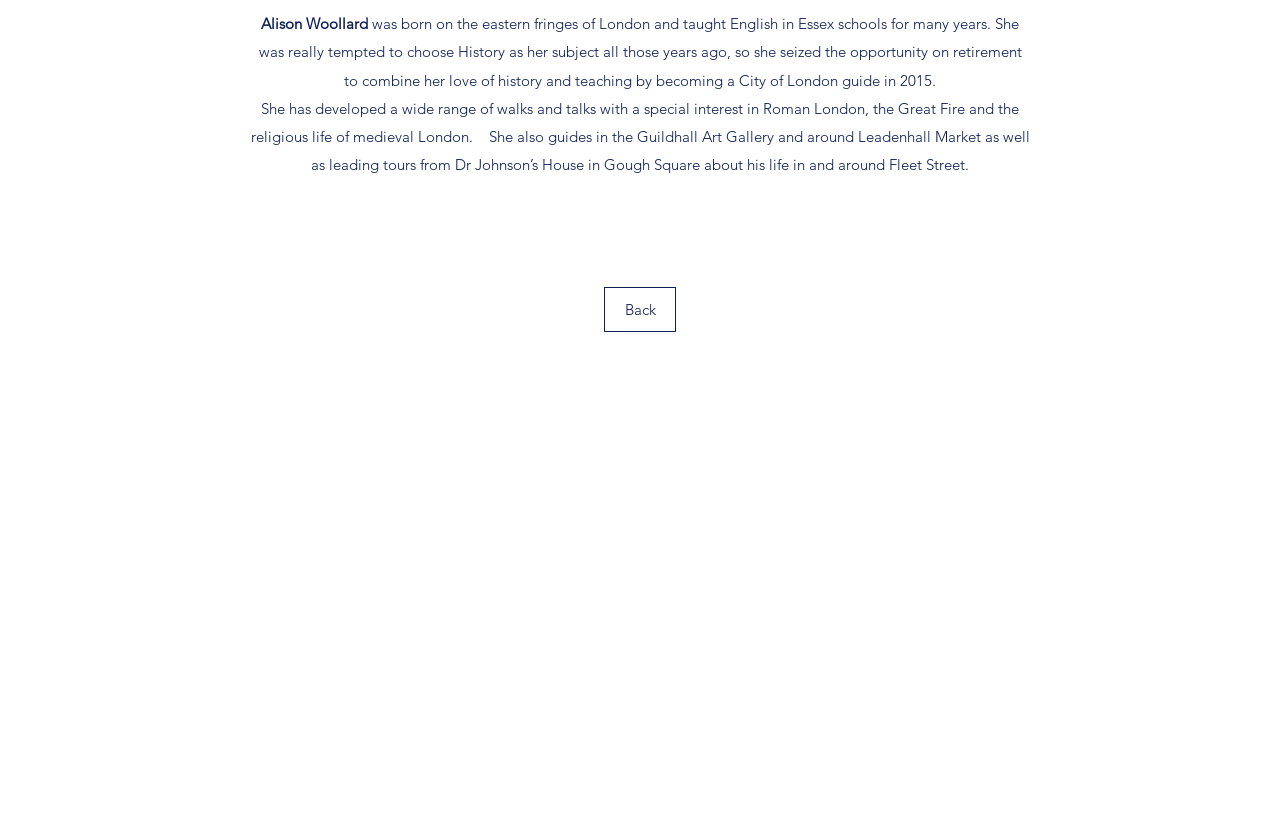Given the element description: "Back", predict the bounding box coordinates of this UI element. The coordinates must be four float numbers between 0 and 1, given as [left, top, right, bottom].

[0.472, 0.352, 0.528, 0.408]